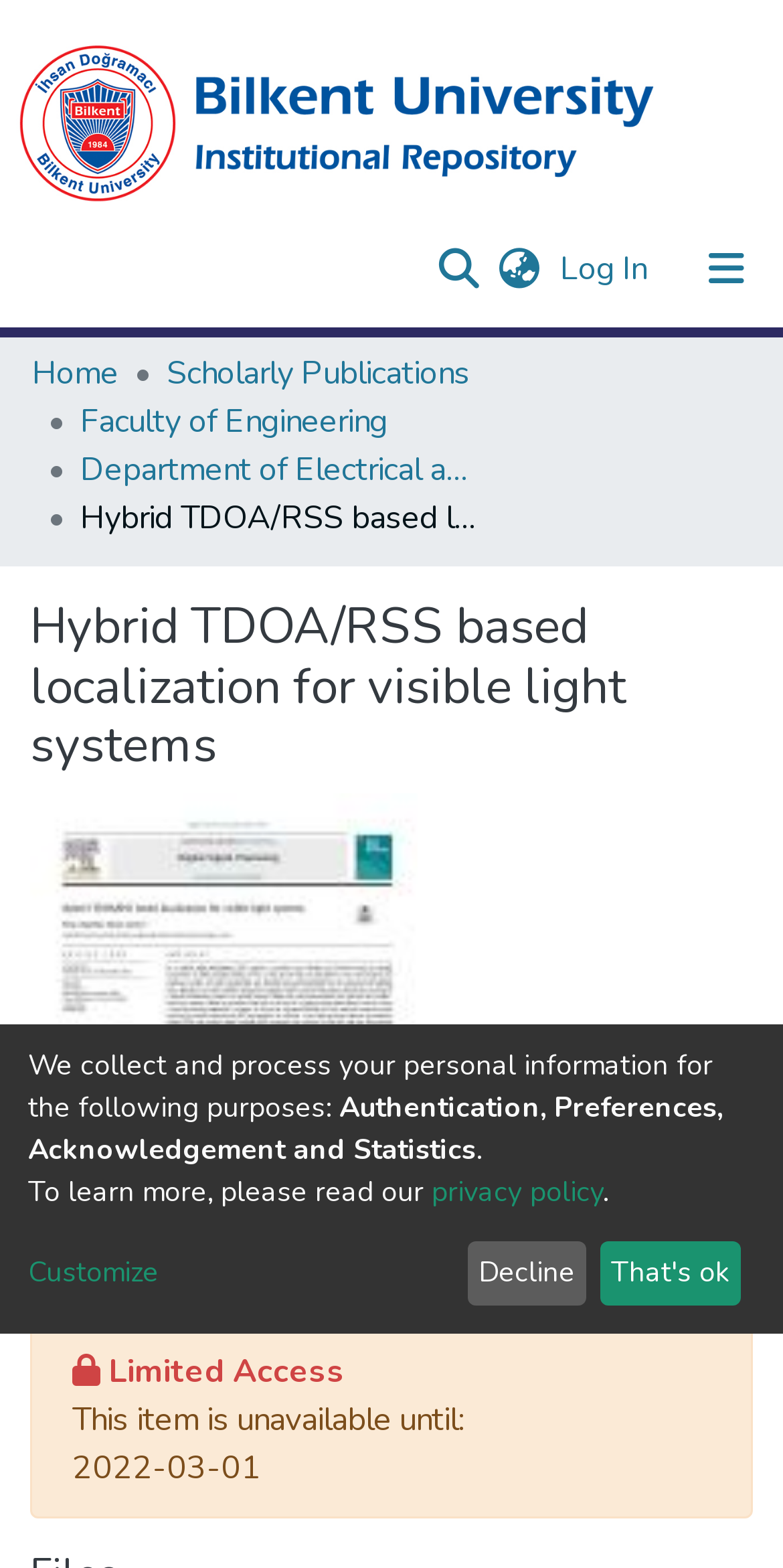Answer the question with a brief word or phrase:
What is the date when the item will be available?

2022-03-01